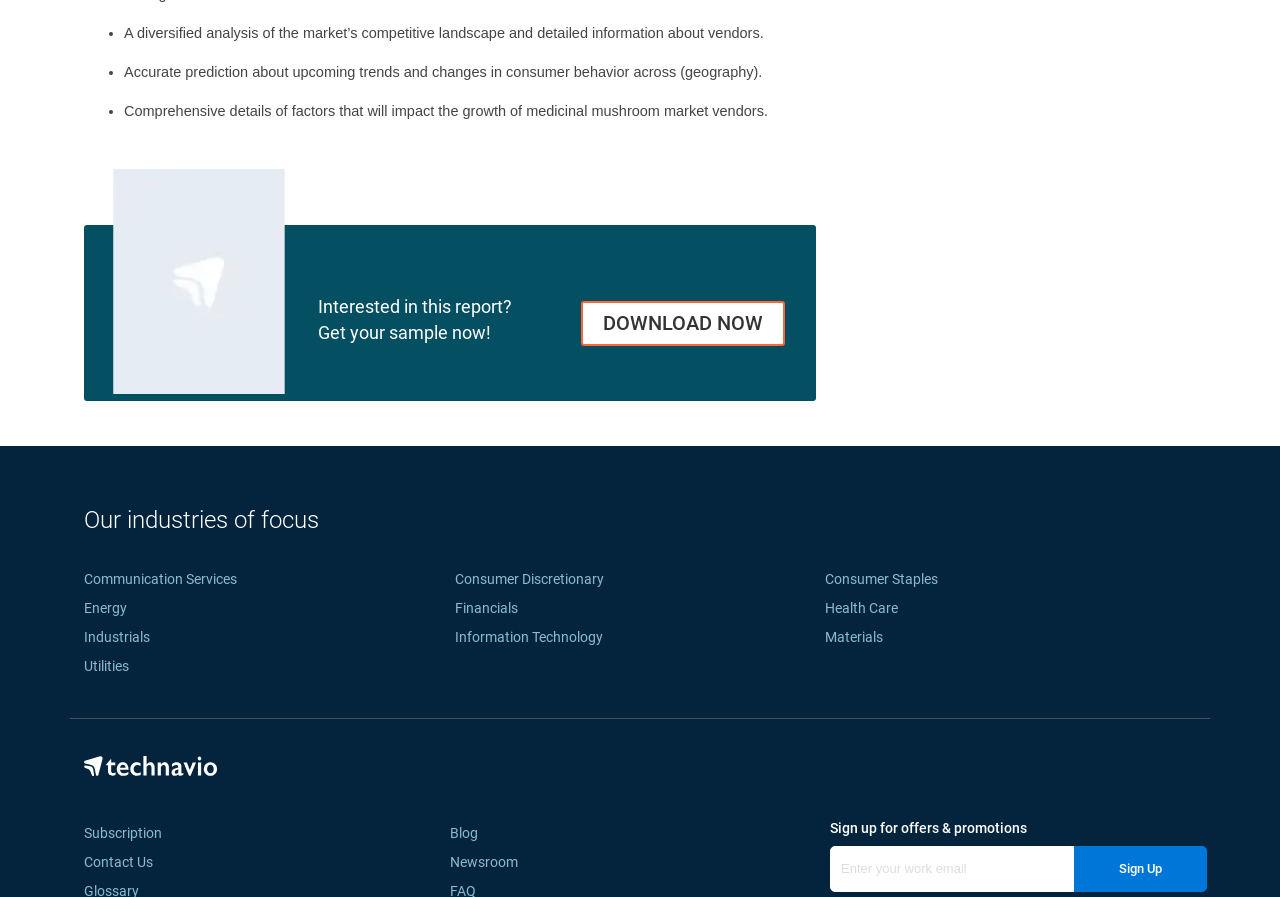Respond with a single word or phrase to the following question:
What is the topic of the report?

Medicinal Mushrooms Market